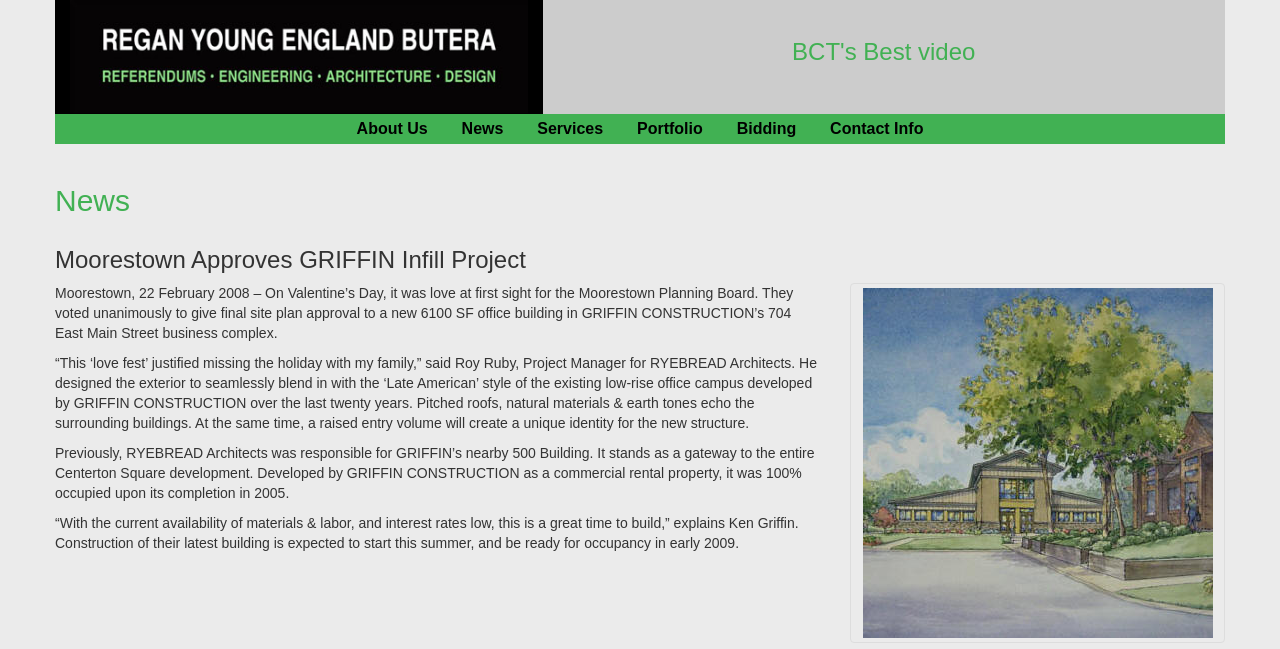Predict the bounding box of the UI element that fits this description: "No Hitches Only Scratches".

None